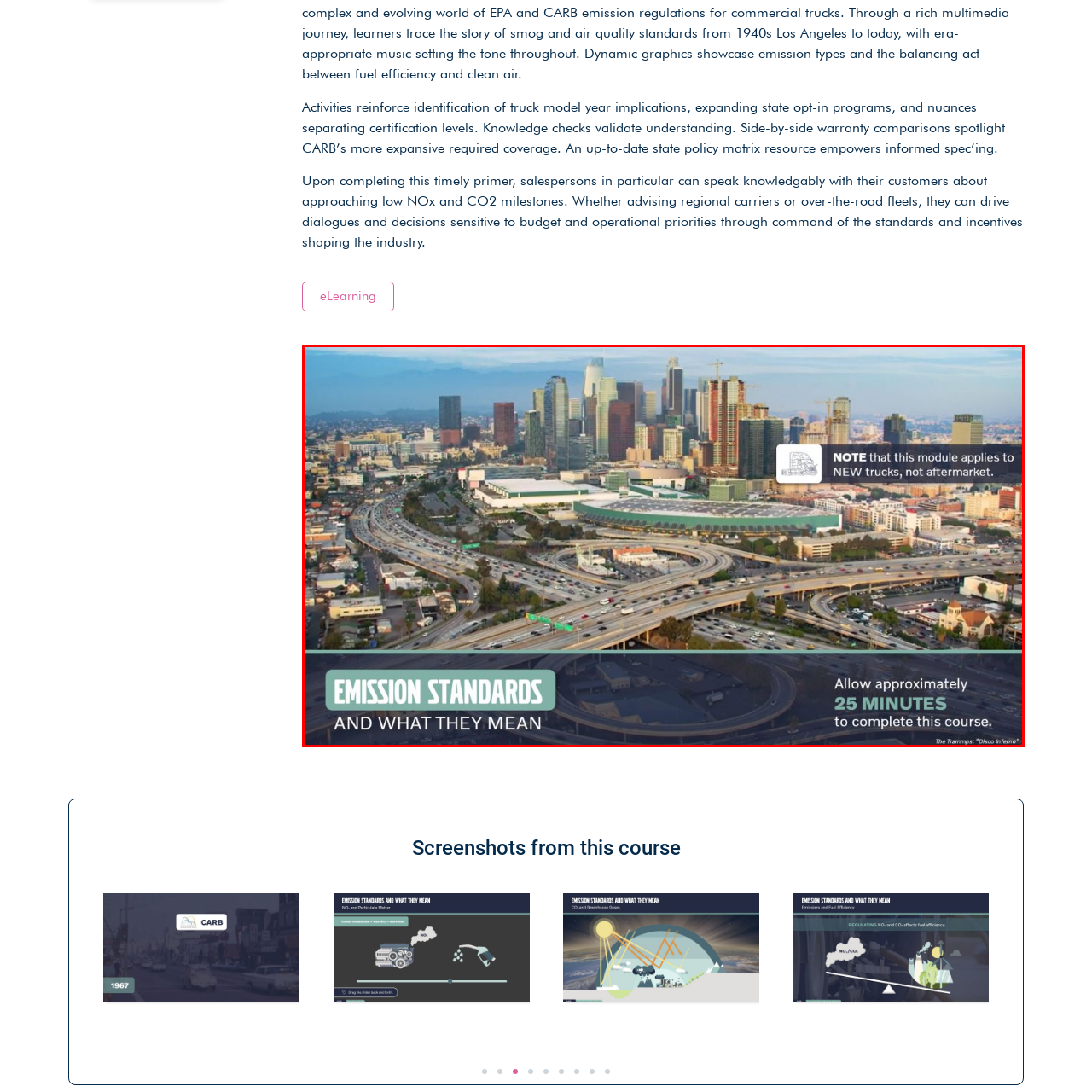Thoroughly describe the contents of the picture within the red frame.

The image features an aerial view of a bustling urban landscape, showcasing the skyline of a major city with modern skyscrapers and a complex network of highways filled with vehicles. Prominently displayed at the bottom of the image is the title "EMISSION STANDARDS AND WHAT THEY MEAN" in bold, stylized text, emphasizing the educational focus of the content. Additionally, a note indicates that the module is specifically relevant for new trucks, not aftermarket ones, suggesting a target audience in the transportation or automotive industry. An estimated time to complete the course is provided, stating "Allow approximately 25 MINUTES," further encouraging users to engage with the informational material on emission standards.